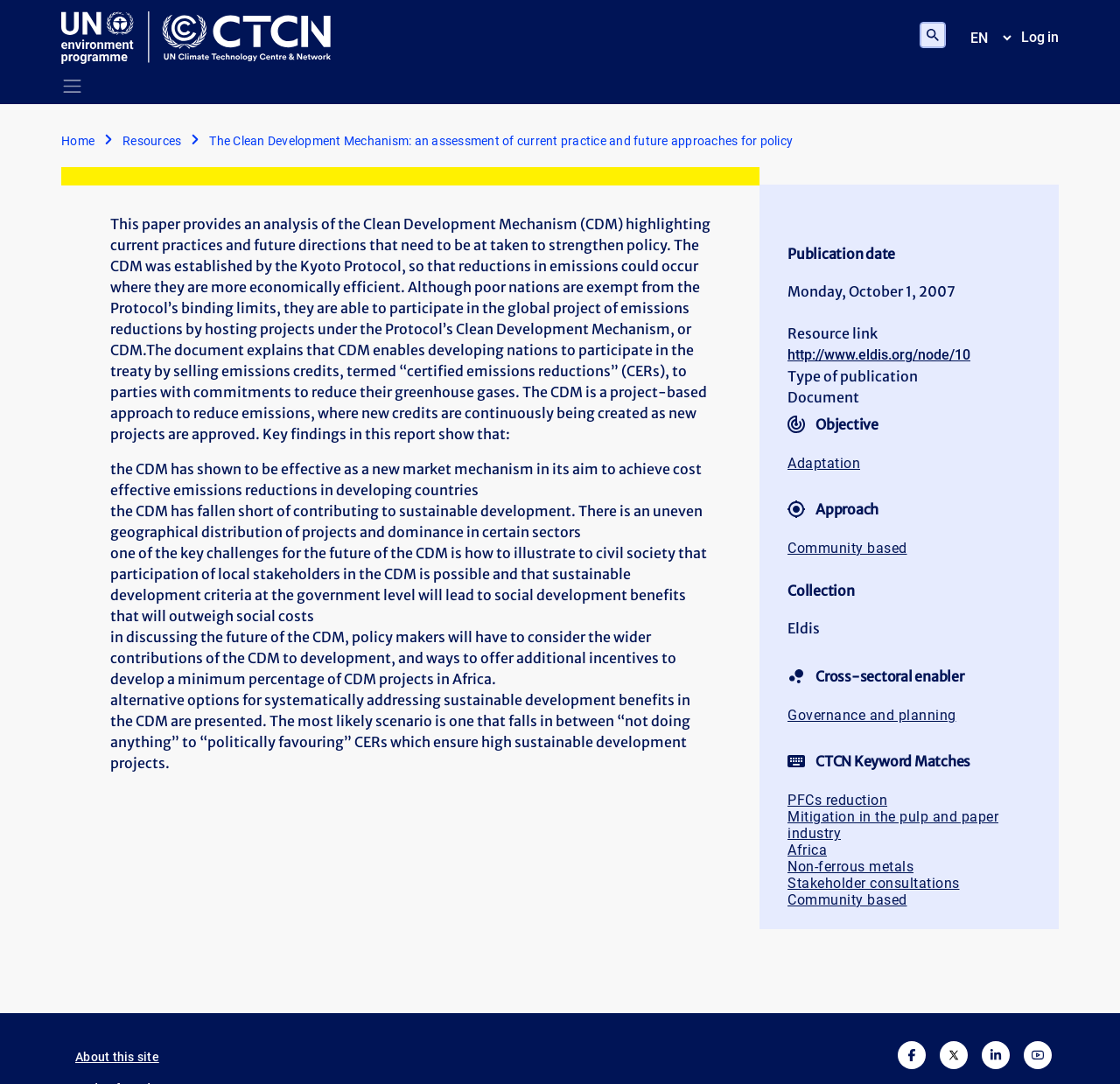Using the element description: "title="Home"", determine the bounding box coordinates. The coordinates should be in the format [left, top, right, bottom], with values between 0 and 1.

[0.055, 0.01, 0.308, 0.059]